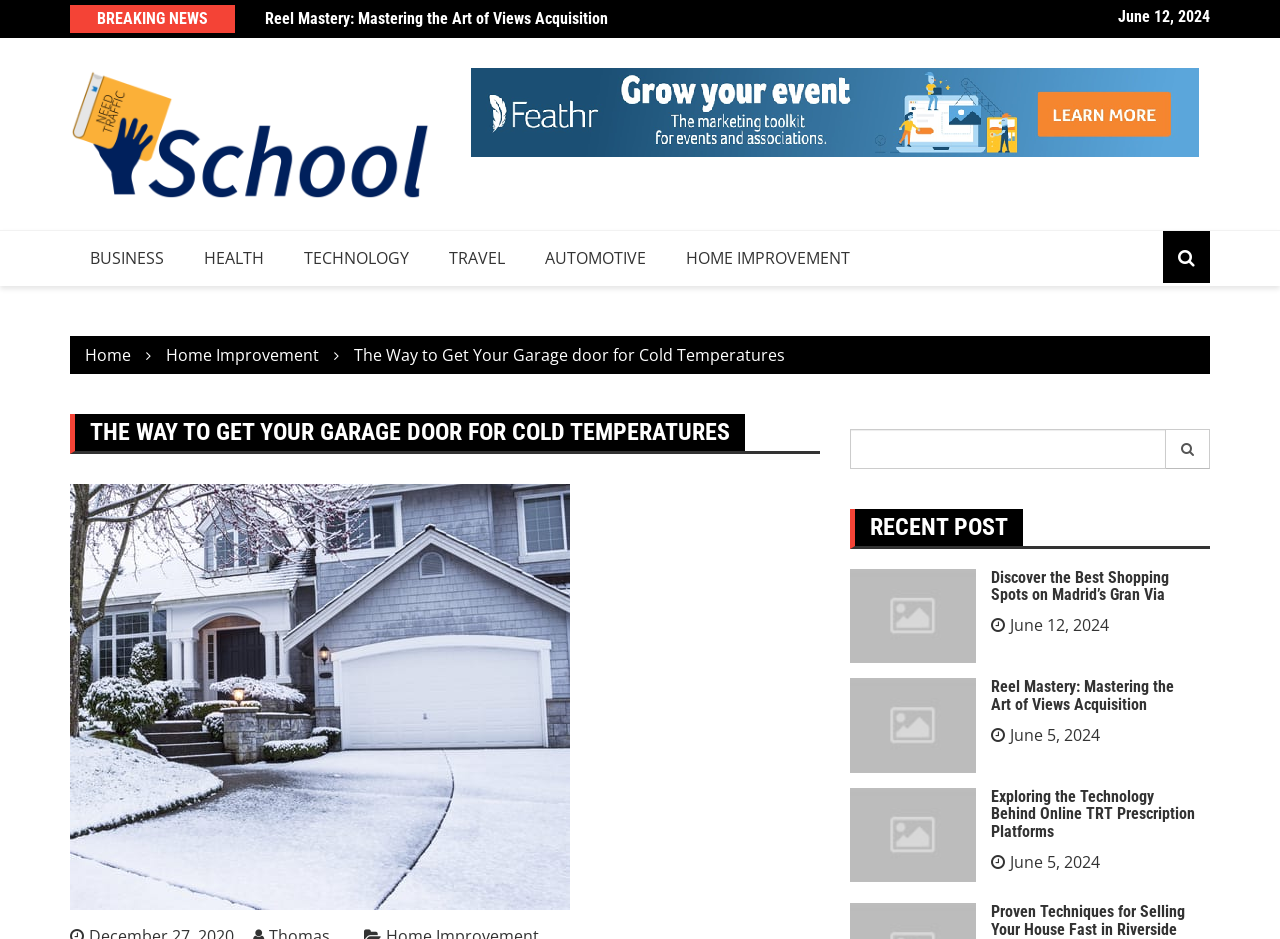Answer the question in a single word or phrase:
What is the category of the link 'Home Improvement'?

HOME IMPROVEMENT